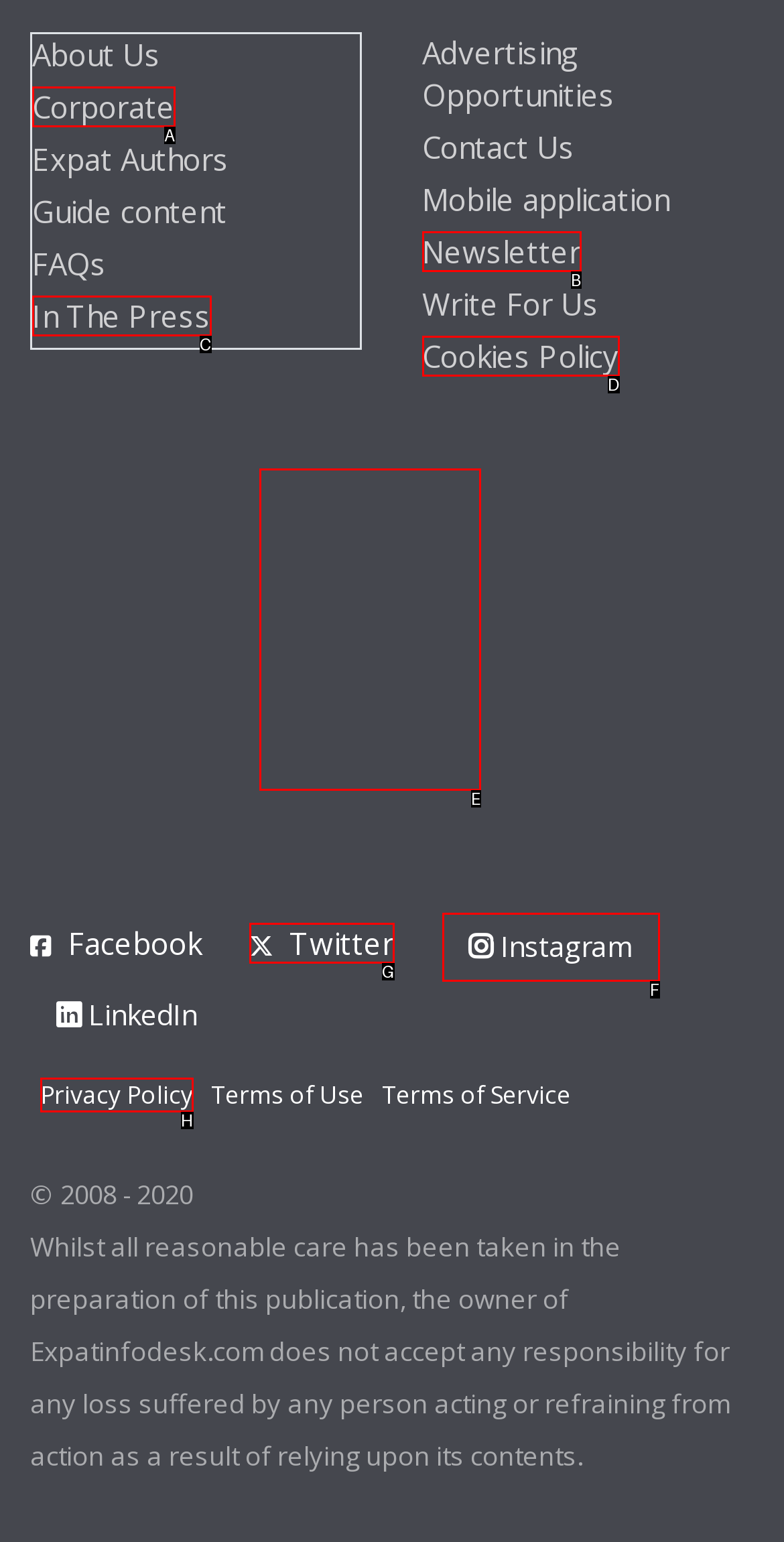Match the description: Instagram to the appropriate HTML element. Respond with the letter of your selected option.

F